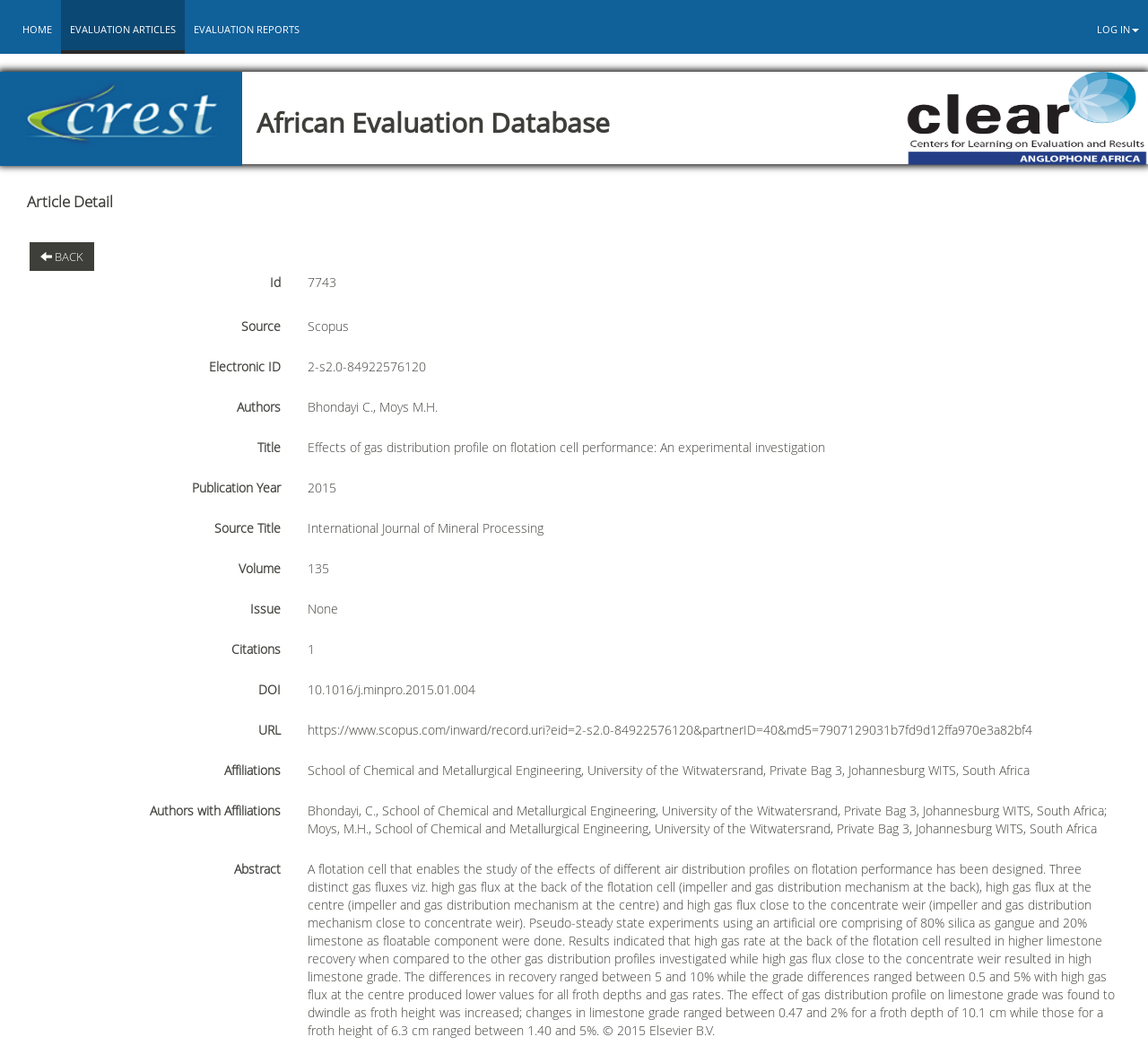What is the ID of the article?
Examine the image and give a concise answer in one word or a short phrase.

7743